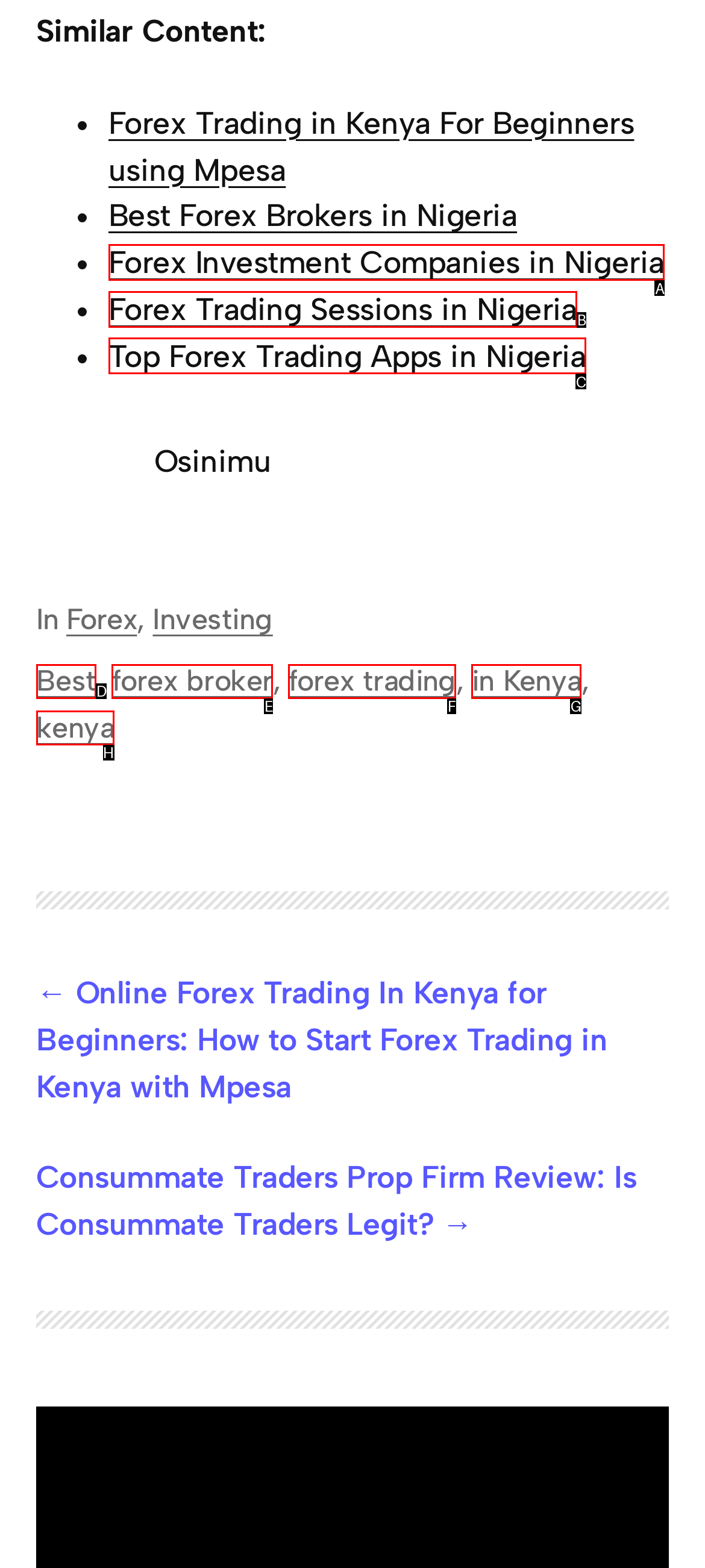Match the option to the description: Forex Investment Companies in Nigeria
State the letter of the correct option from the available choices.

A